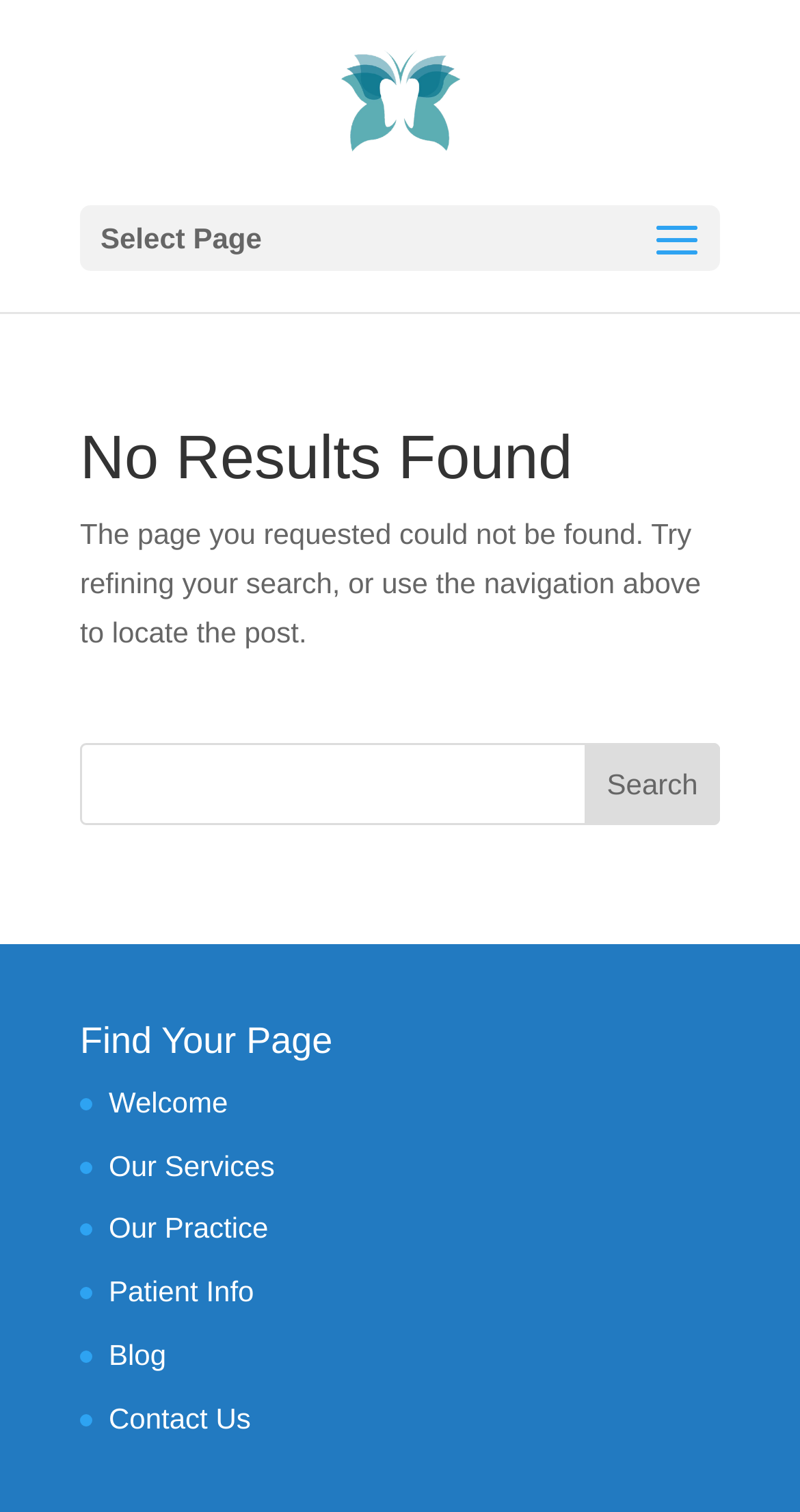How many navigation links are available? Examine the screenshot and reply using just one word or a brief phrase.

6